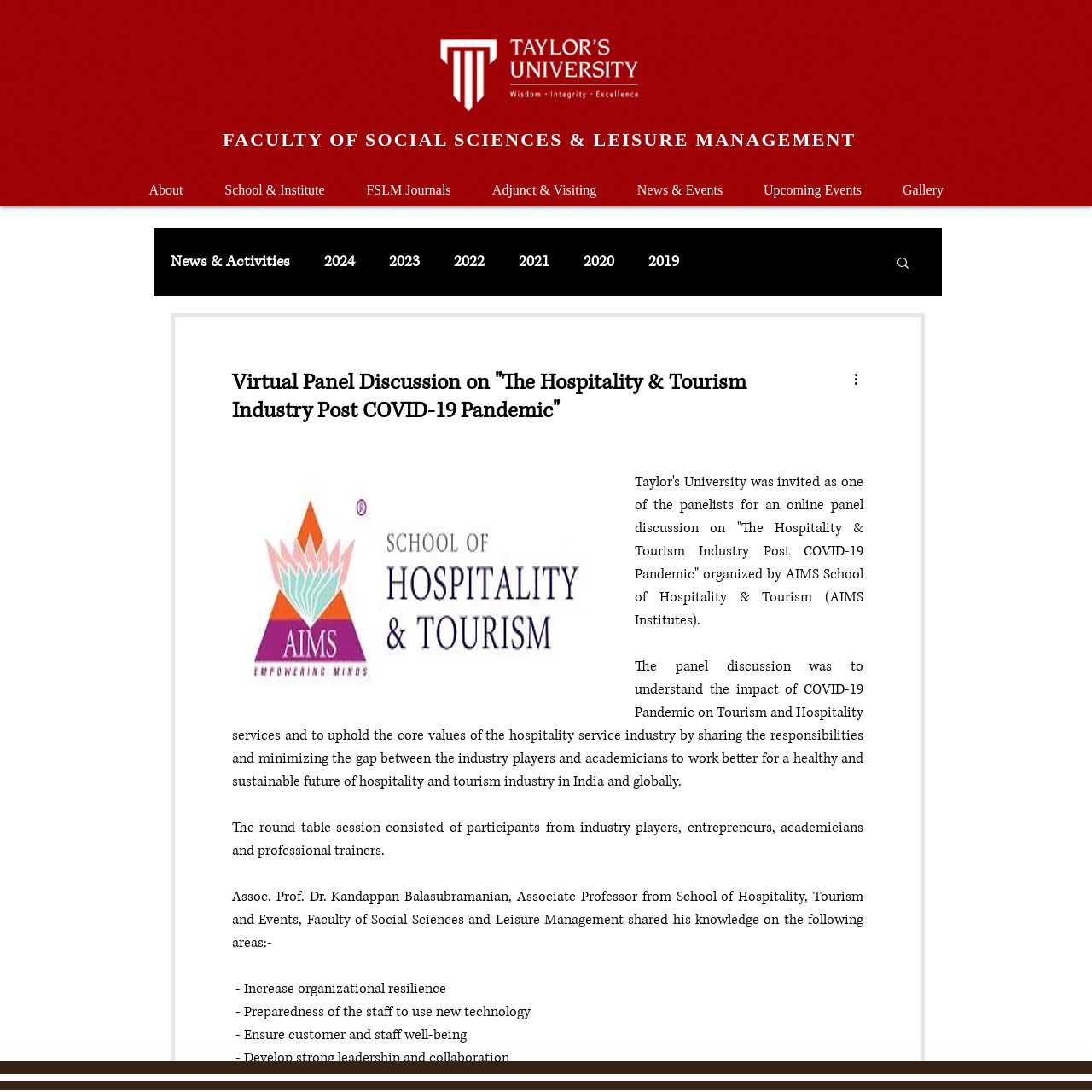Could you specify the bounding box coordinates for the clickable section to complete the following instruction: "View 'News & Events'"?

[0.565, 0.157, 0.68, 0.177]